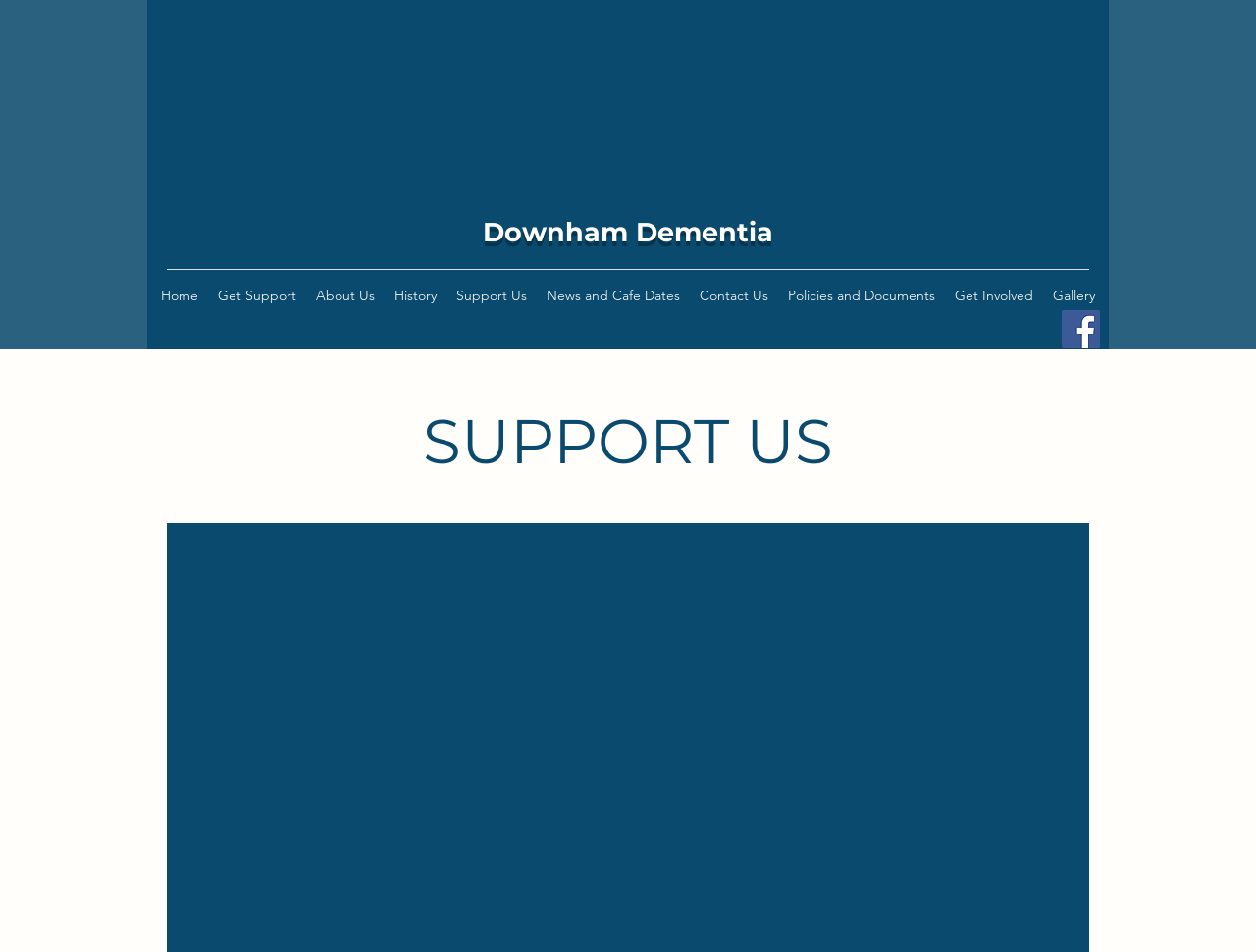Answer the question in a single word or phrase:
What is the name of the organization?

Downham Dementia